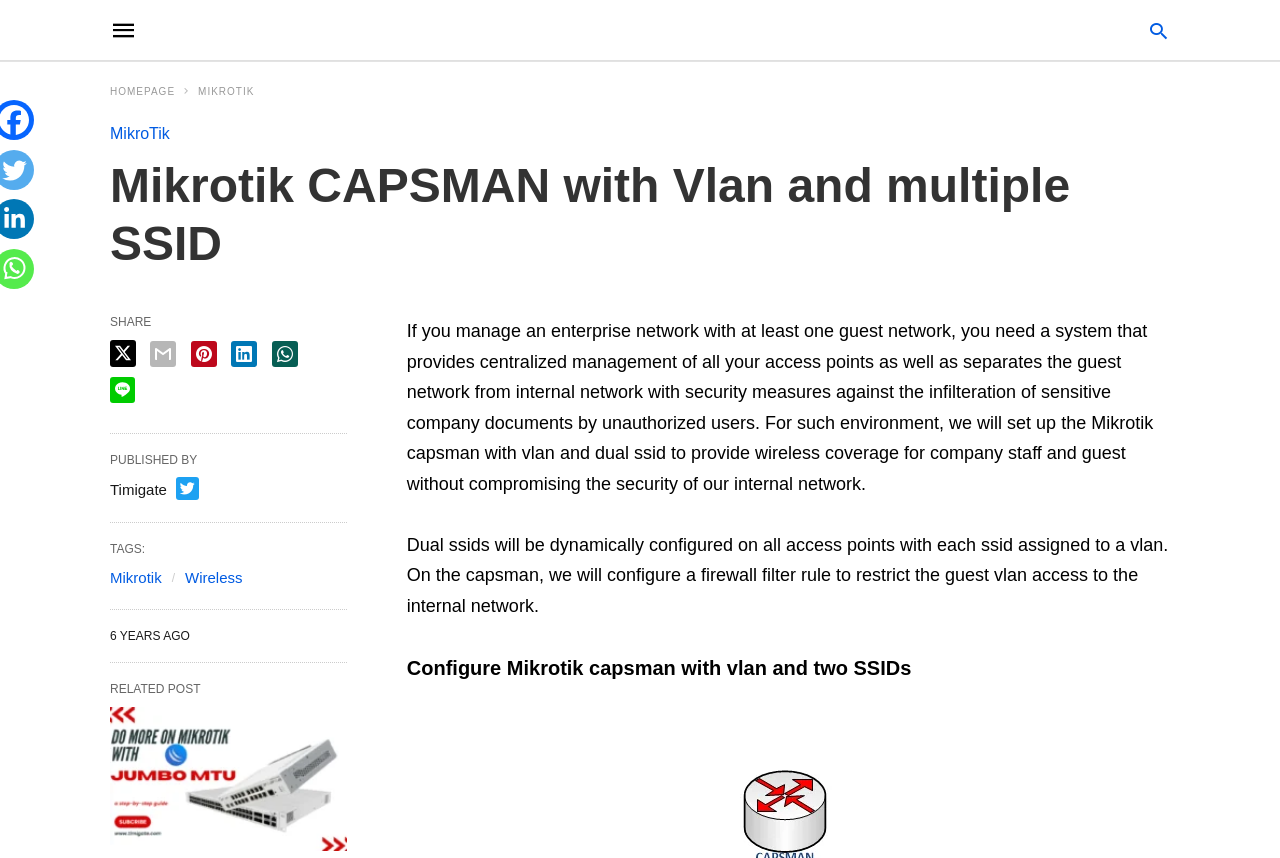Based on the image, provide a detailed and complete answer to the question: 
What is the purpose of dual SSIDs?

According to the static text 'Dual ssids will be dynamically configured on all access points with each ssid assigned to a vlan. On the capsman, we will configure a firewall filter rule to restrict the guest vlan access to the internal network.', I can understand that the purpose of dual SSIDs is to separate the guest network from the internal network, ensuring security measures against unauthorized access.